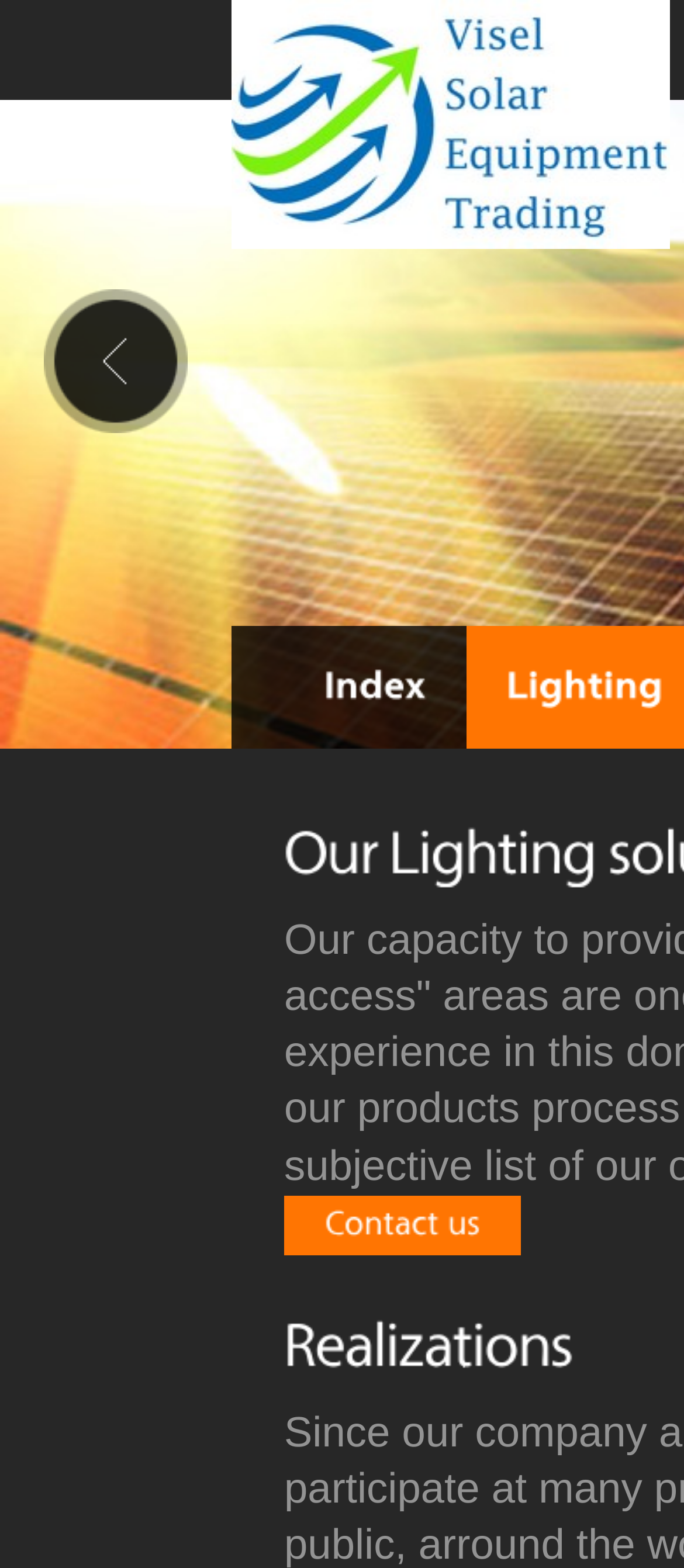What is the likely layout of the webpage?
Examine the image and give a concise answer in one word or a short phrase.

Header, body, and footer